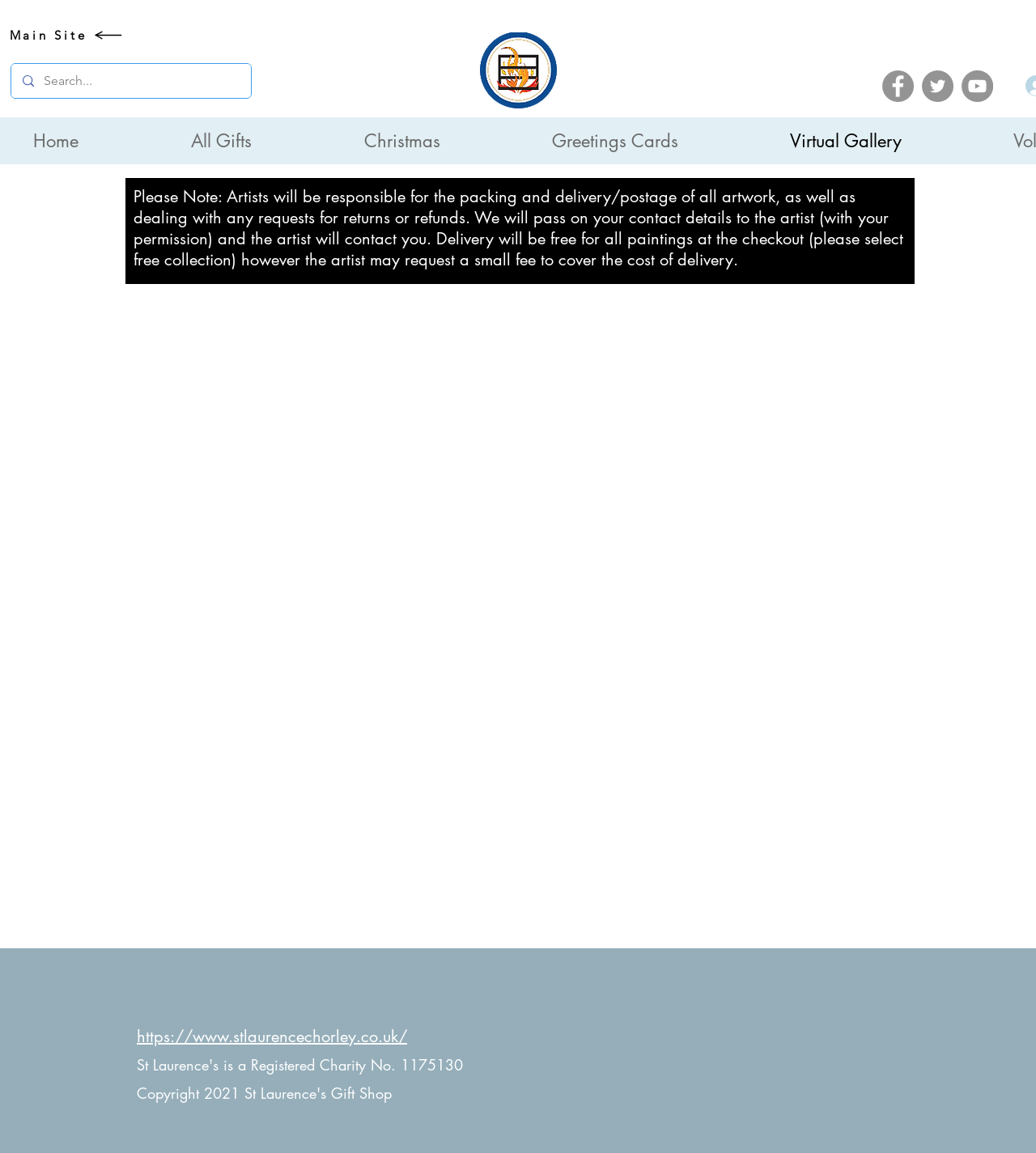From the webpage screenshot, identify the region described by aria-label="Facebook". Provide the bounding box coordinates as (top-left x, top-left y, bottom-right x, bottom-right y), with each value being a floating point number between 0 and 1.

[0.852, 0.061, 0.882, 0.088]